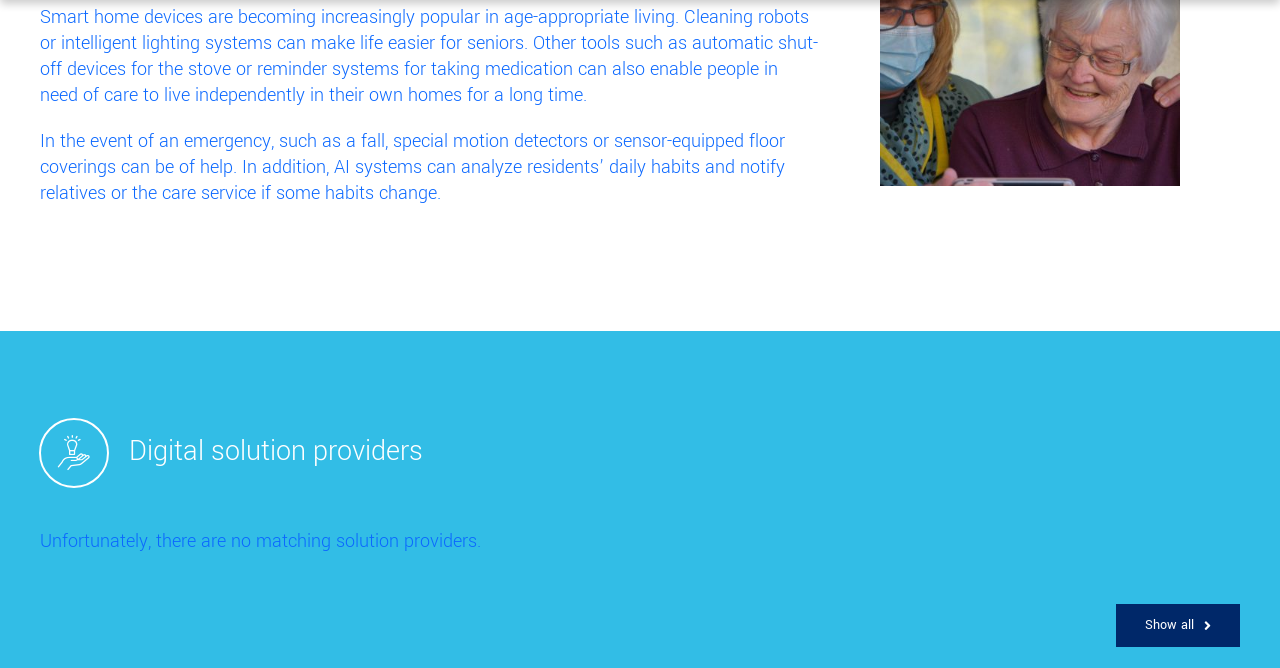Answer the question using only one word or a concise phrase: What is the function of the 'Show all' link?

Show all solution providers